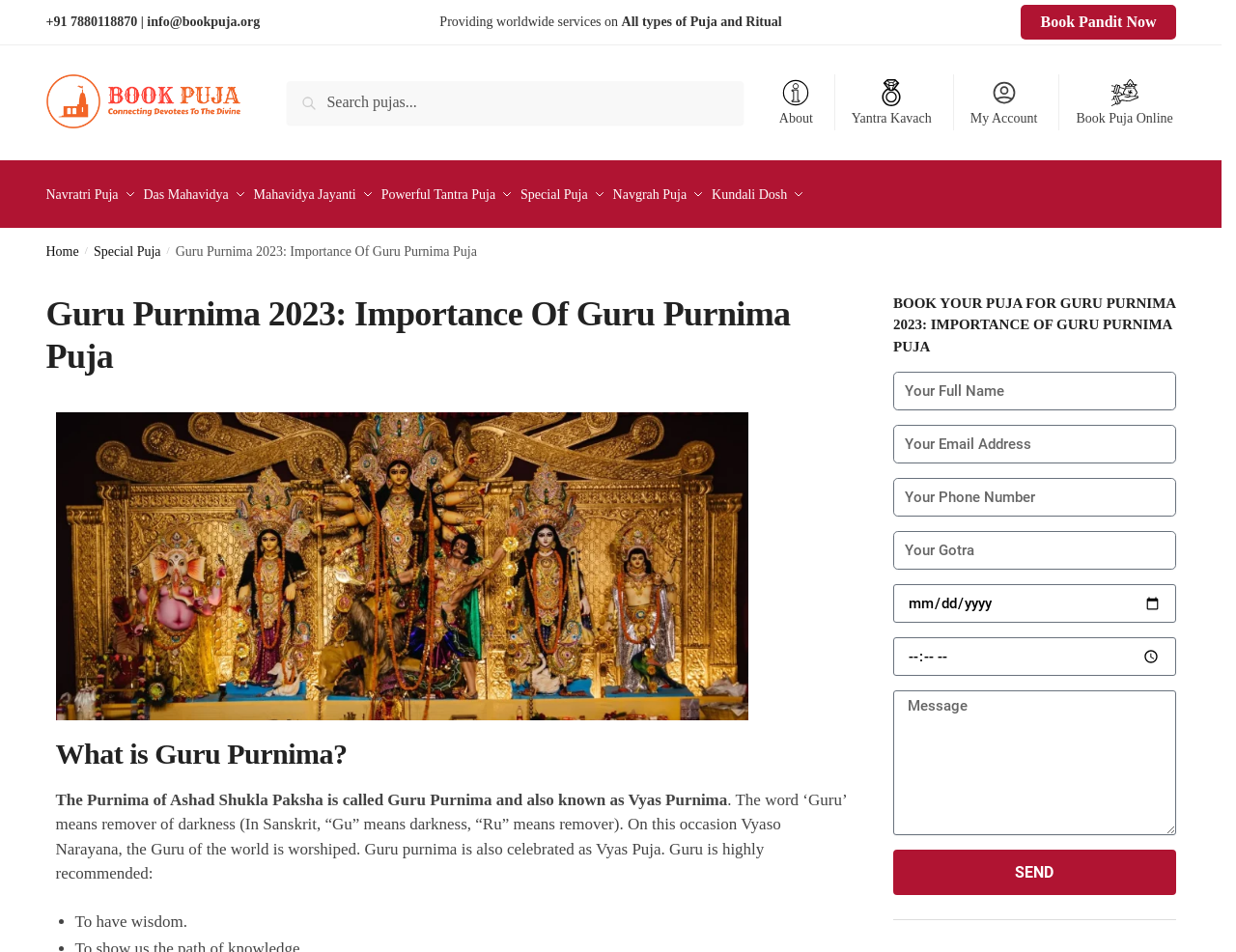Provide an in-depth description of the elements and layout of the webpage.

This webpage is about Guru Purnima, a significant Hindu festival. At the top, there is a header section with contact information, including a phone number and email address, as well as a search bar and navigation menus. The primary navigation menu has links to various puja services, such as Navratri Puja and Das Mahavidya. The secondary navigation menu has links to About, Yantra Kavach, My Account, and Book Puja Online.

Below the header section, there is a breadcrumb navigation trail showing the current page's location within the website. The page title, "Guru Purnima 2023: Importance Of Guru Purnima Puja," is displayed prominently.

The main content of the page starts with an image related to Guru Purnima. Below the image, there is a heading "What is Guru Purnima?" followed by a paragraph explaining the significance of the festival. The text describes Guru Purnima as a celebration of Vyaso Narayana, the Guru of the world, and mentions its importance in seeking wisdom and knowledge.

Further down, there is a section with a heading "BOOK YOUR PUJA FOR GURU PURNIMA 2023: IMPORTANCE OF GURU PURNIMA PUJA." This section contains a form with fields for users to input their name, email, contact number, gotra, date of birth, and birth time. There is also a message box and a "SEND" button.

Throughout the page, there are various UI elements, including links, buttons, images, and form fields, which are arranged in a logical and organized manner to facilitate user interaction and provide information about Guru Purnima.